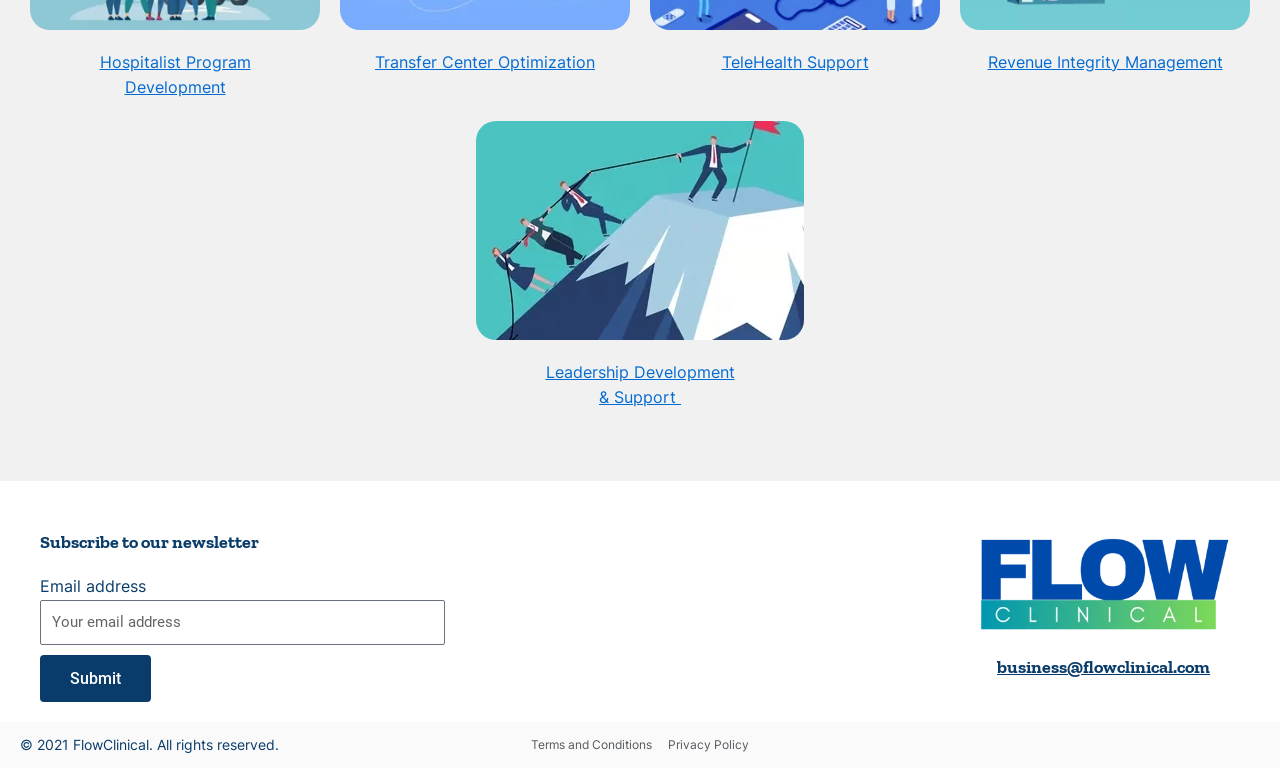Please determine the bounding box coordinates of the clickable area required to carry out the following instruction: "Click on Hospitalist Program Development". The coordinates must be four float numbers between 0 and 1, represented as [left, top, right, bottom].

[0.078, 0.067, 0.196, 0.126]